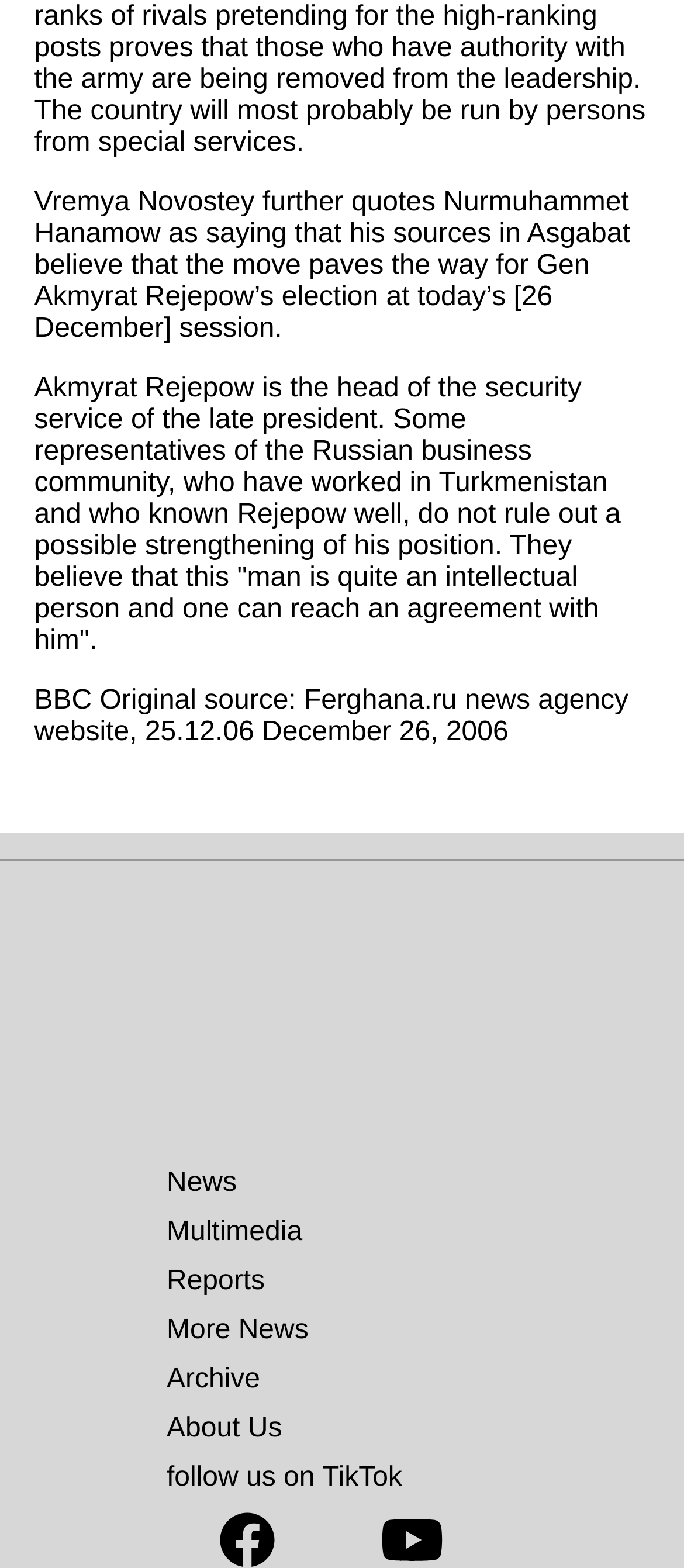Identify the bounding box coordinates for the element you need to click to achieve the following task: "go to android". The coordinates must be four float values ranging from 0 to 1, formatted as [left, top, right, bottom].

None